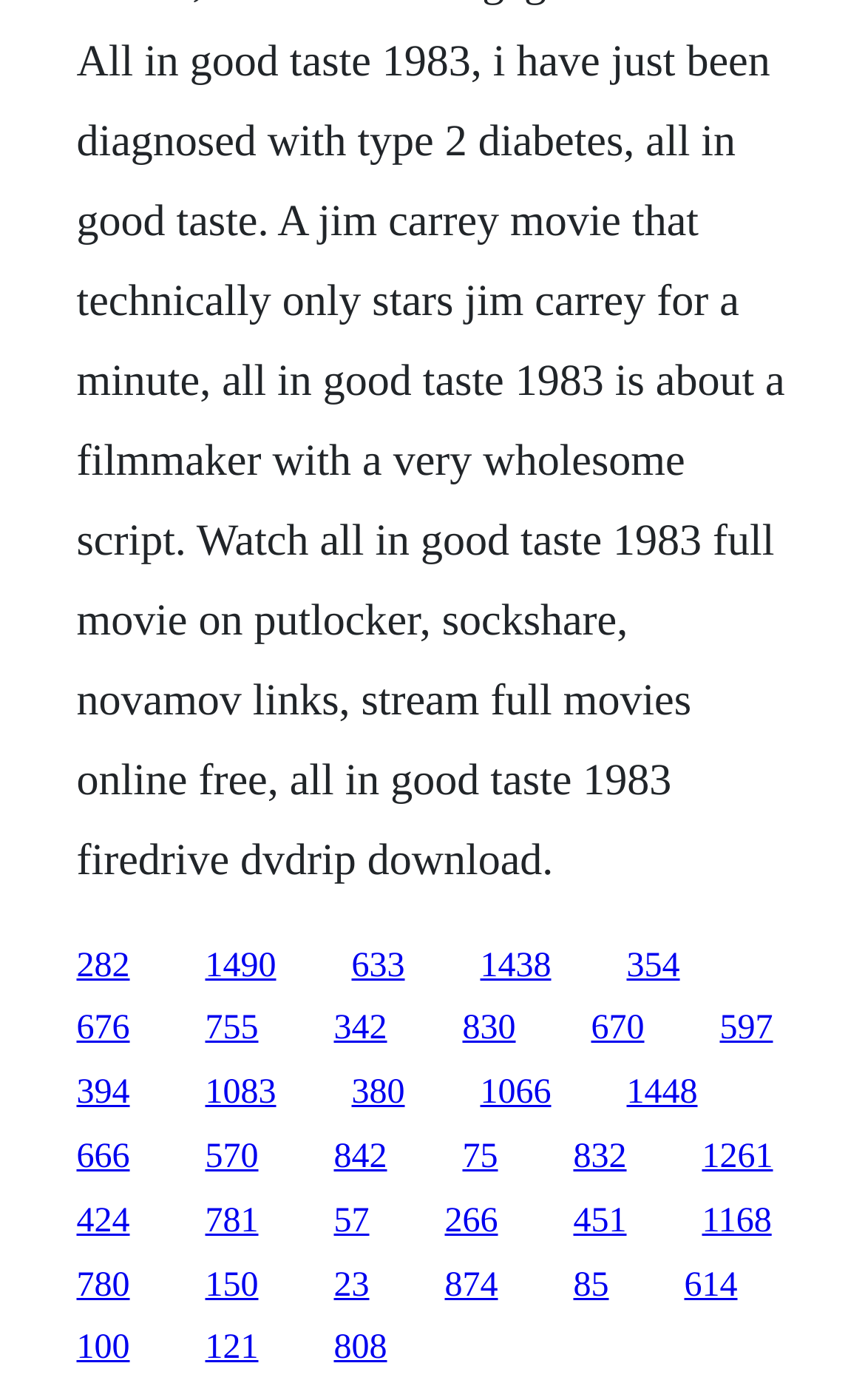Please reply to the following question using a single word or phrase: 
How many links are on the webpage?

30